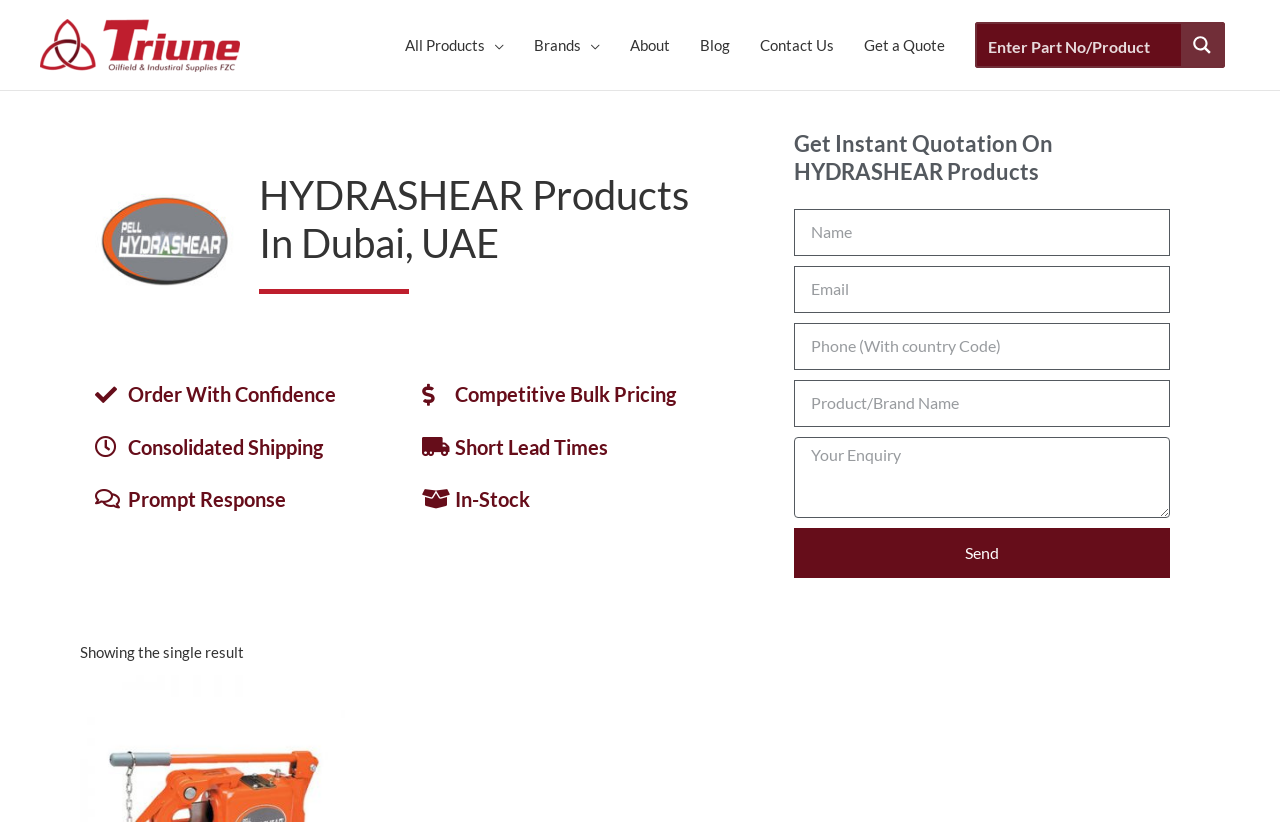Identify the bounding box coordinates of the clickable region to carry out the given instruction: "Explore the 'Better Living Through' image".

None